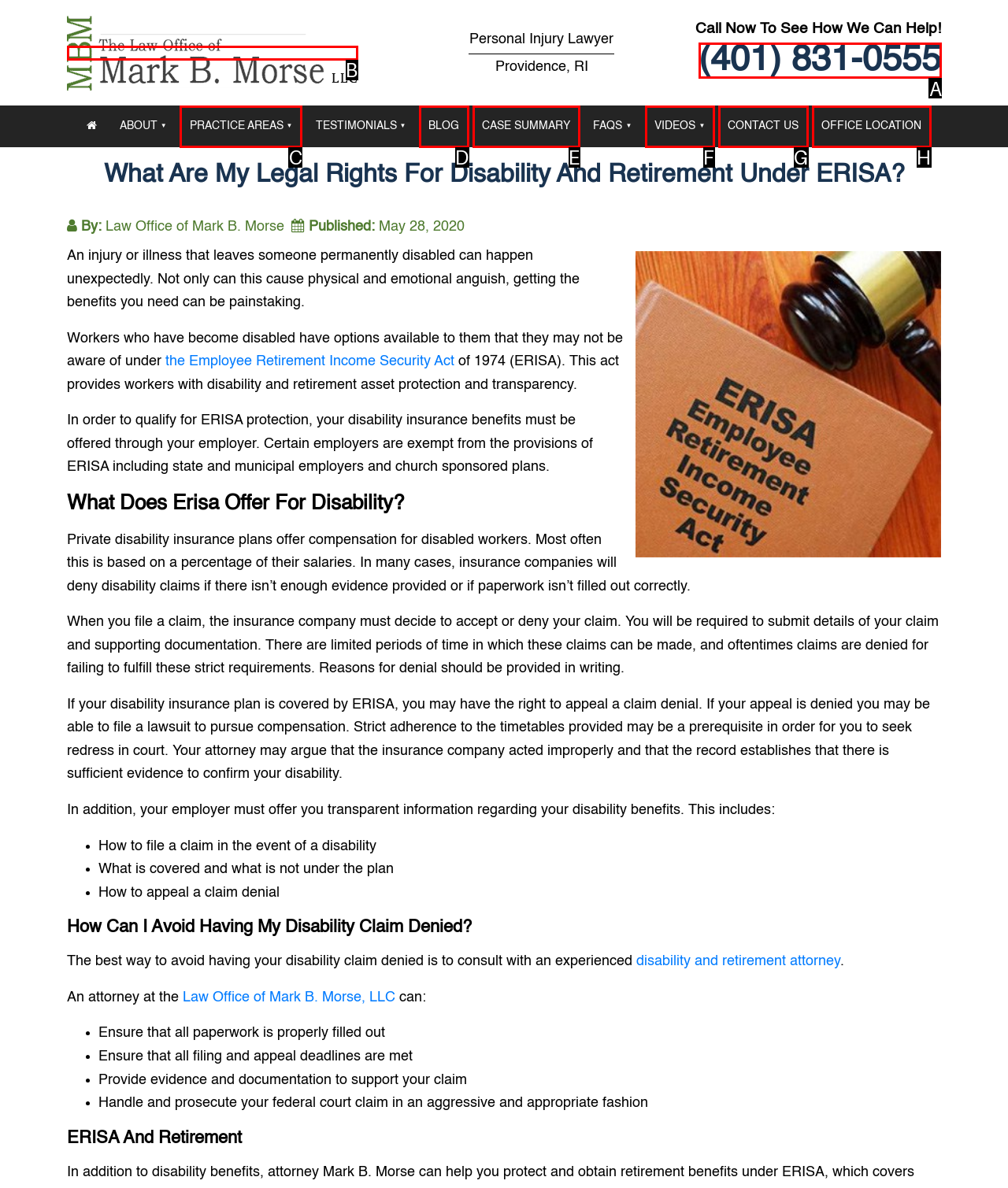Determine the letter of the UI element I should click on to complete the task: Call the phone number from the provided choices in the screenshot.

A